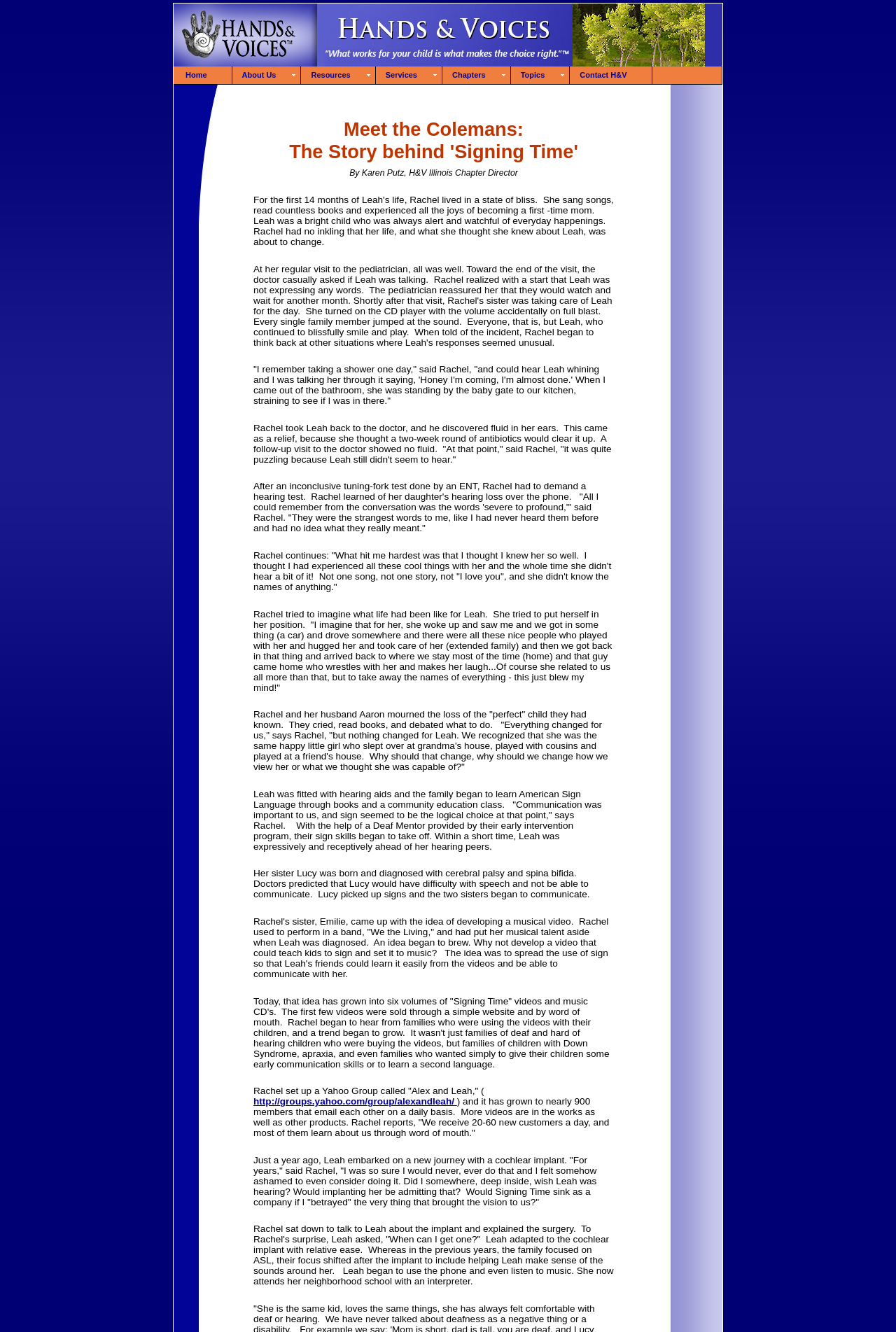Provide the bounding box coordinates for the UI element that is described by this text: "Home". The coordinates should be in the form of four float numbers between 0 and 1: [left, top, right, bottom].

[0.196, 0.05, 0.259, 0.063]